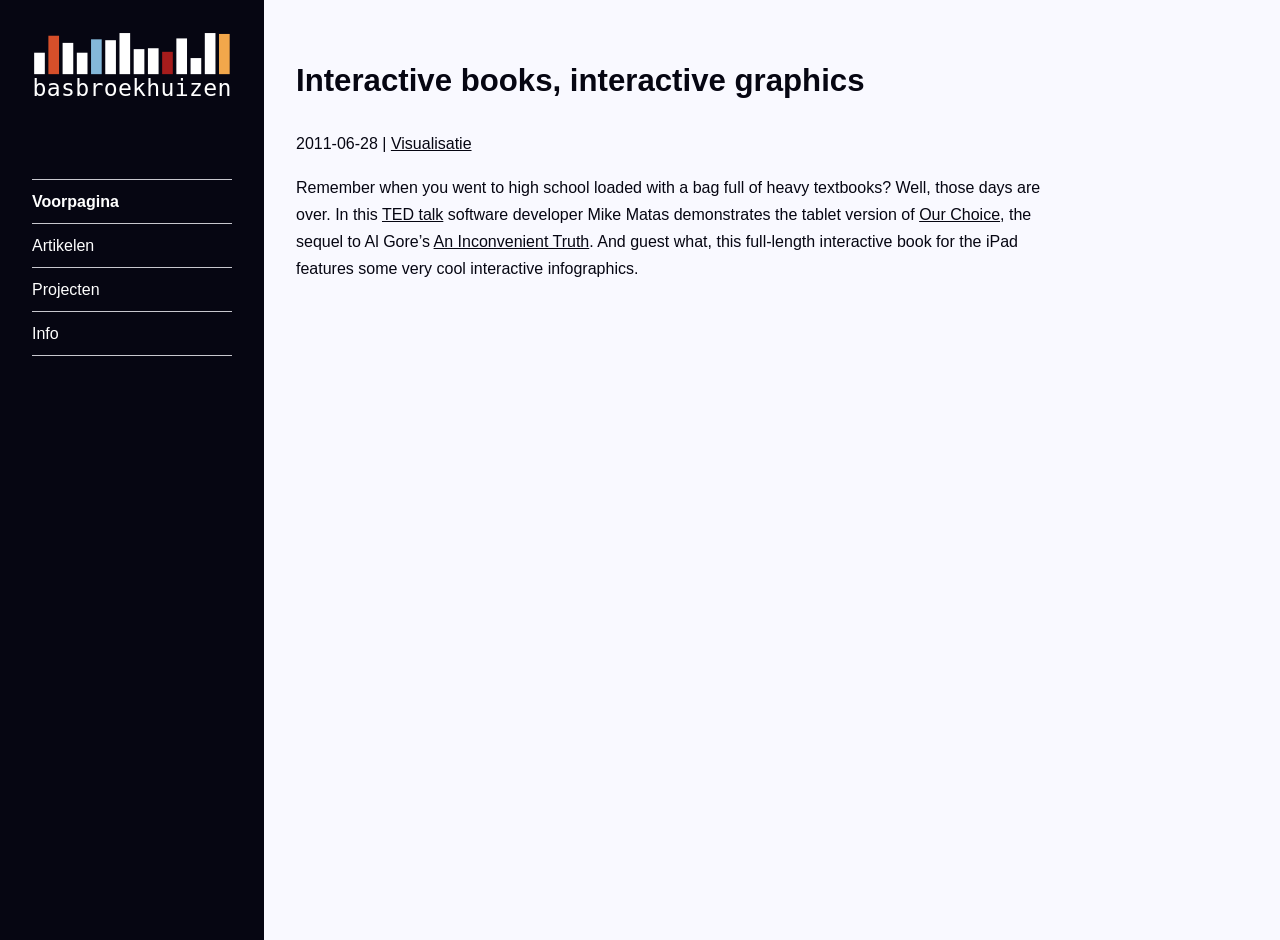Pinpoint the bounding box coordinates of the clickable element to carry out the following instruction: "Read the article about Visualisatie."

[0.305, 0.144, 0.368, 0.162]